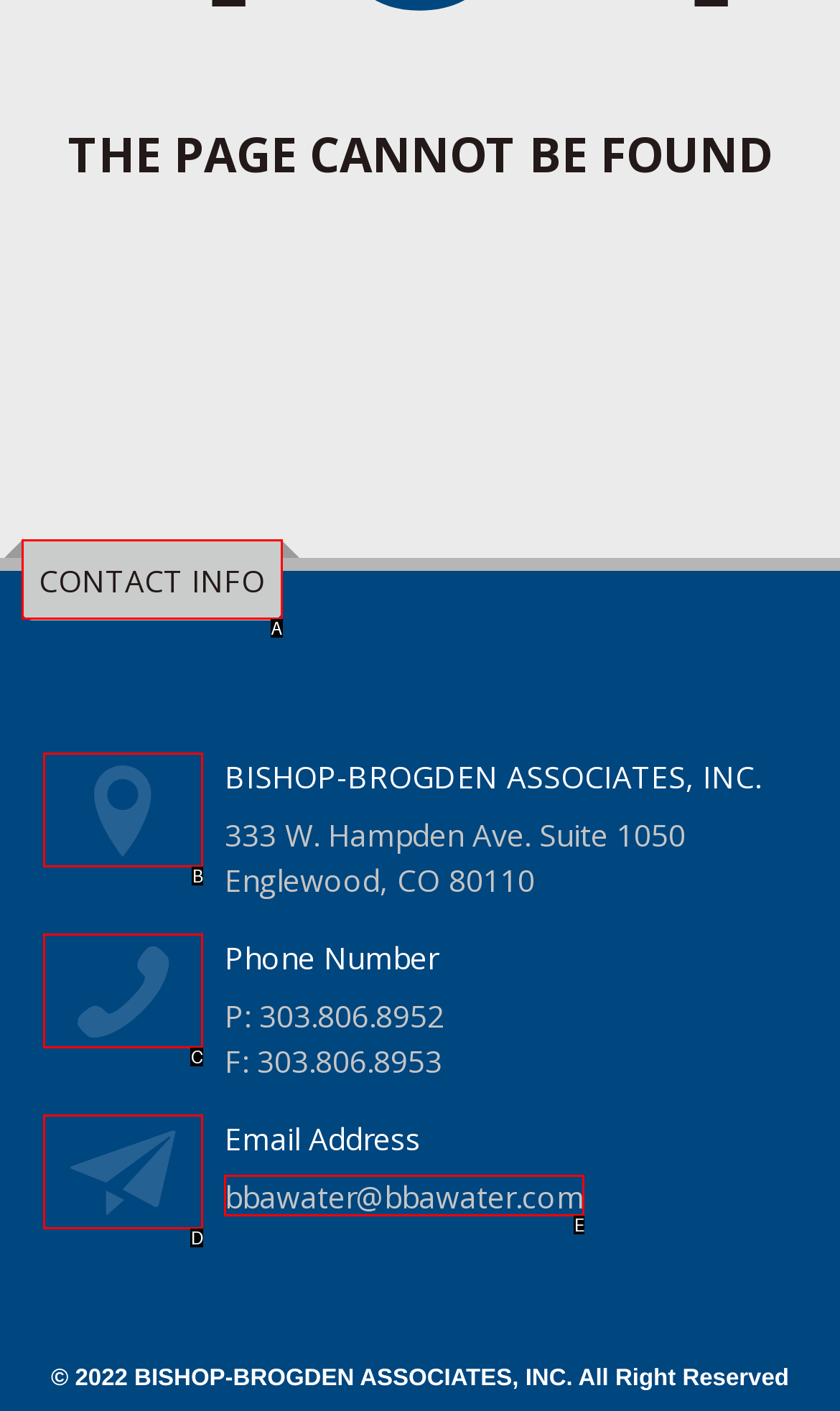From the provided options, pick the HTML element that matches the description: CONTACT INFO. Respond with the letter corresponding to your choice.

A